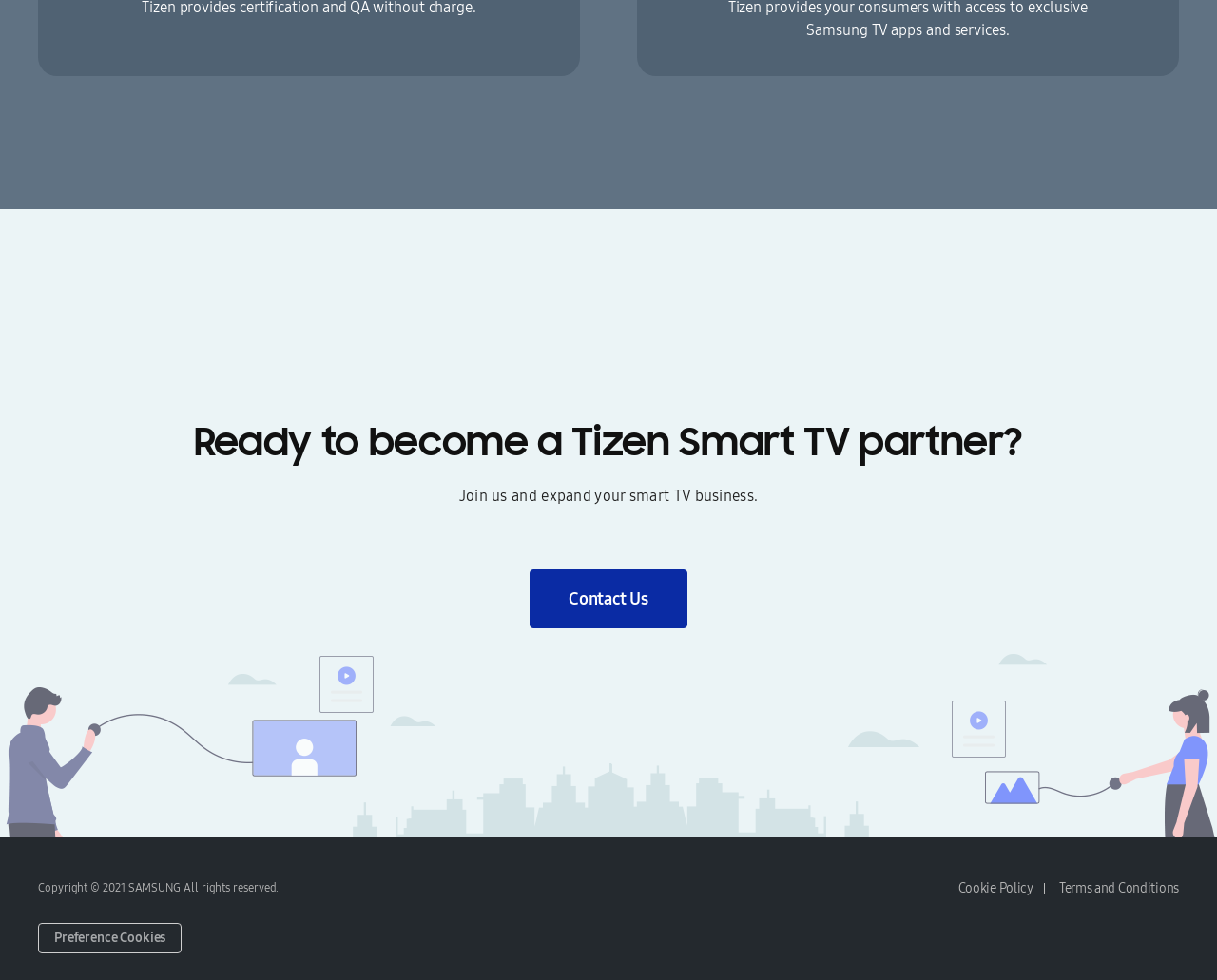What is the copyright year of the webpage?
Can you provide an in-depth and detailed response to the question?

The copyright year of the webpage is 2021, as stated in the StaticText element 'Copyright © 2021 SAMSUNG All rights reserved.' at the bottom of the page.